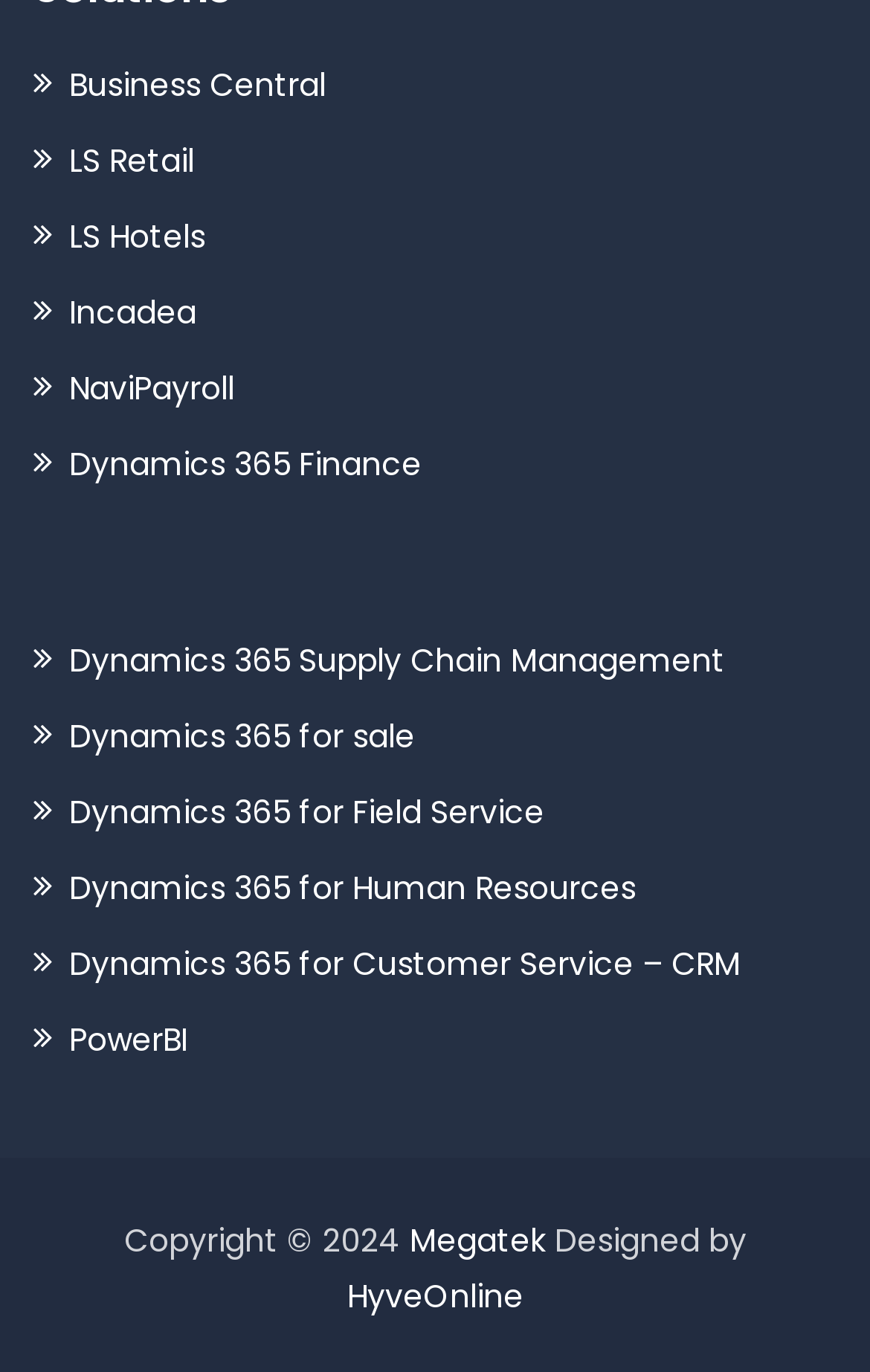Determine the bounding box coordinates for the HTML element mentioned in the following description: "Dynamics 365 for sale". The coordinates should be a list of four floats ranging from 0 to 1, represented as [left, top, right, bottom].

[0.038, 0.52, 0.477, 0.553]